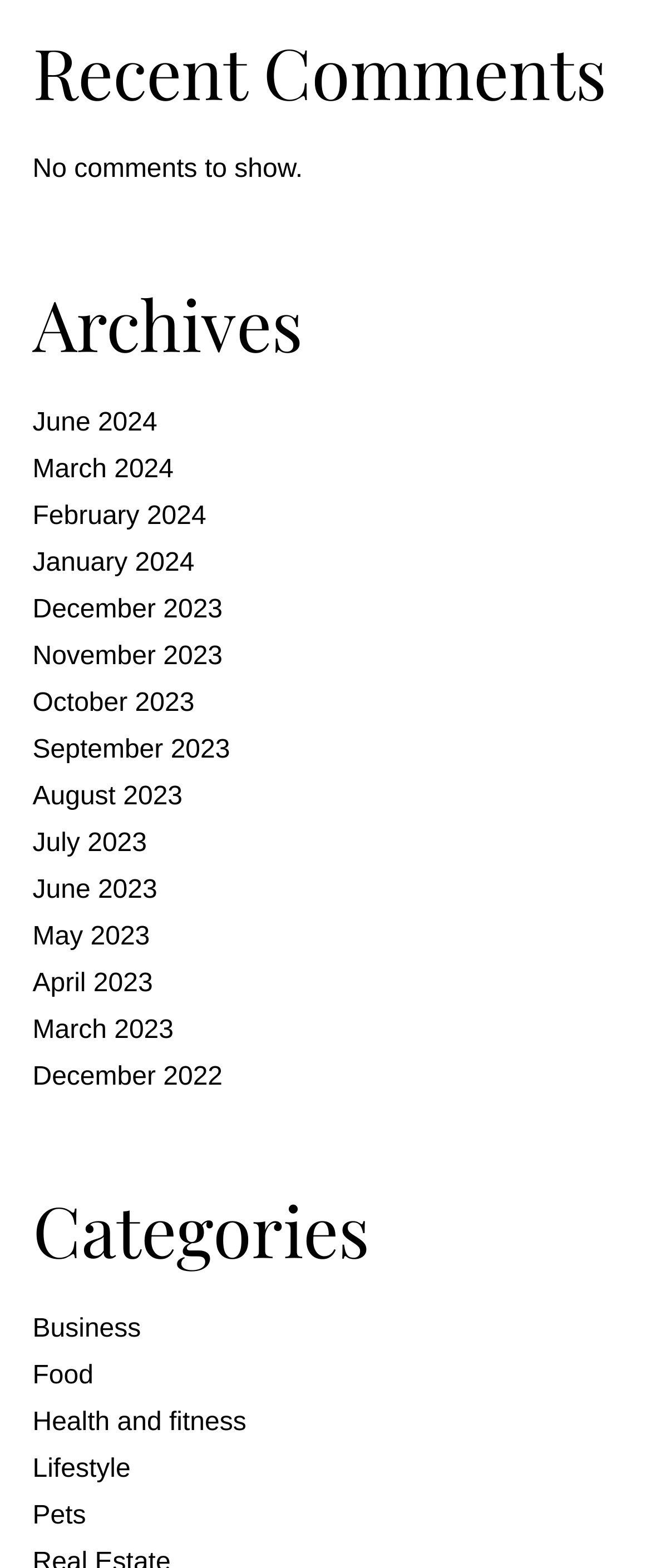Determine the bounding box coordinates of the UI element described by: "Pets".

[0.05, 0.957, 0.132, 0.976]